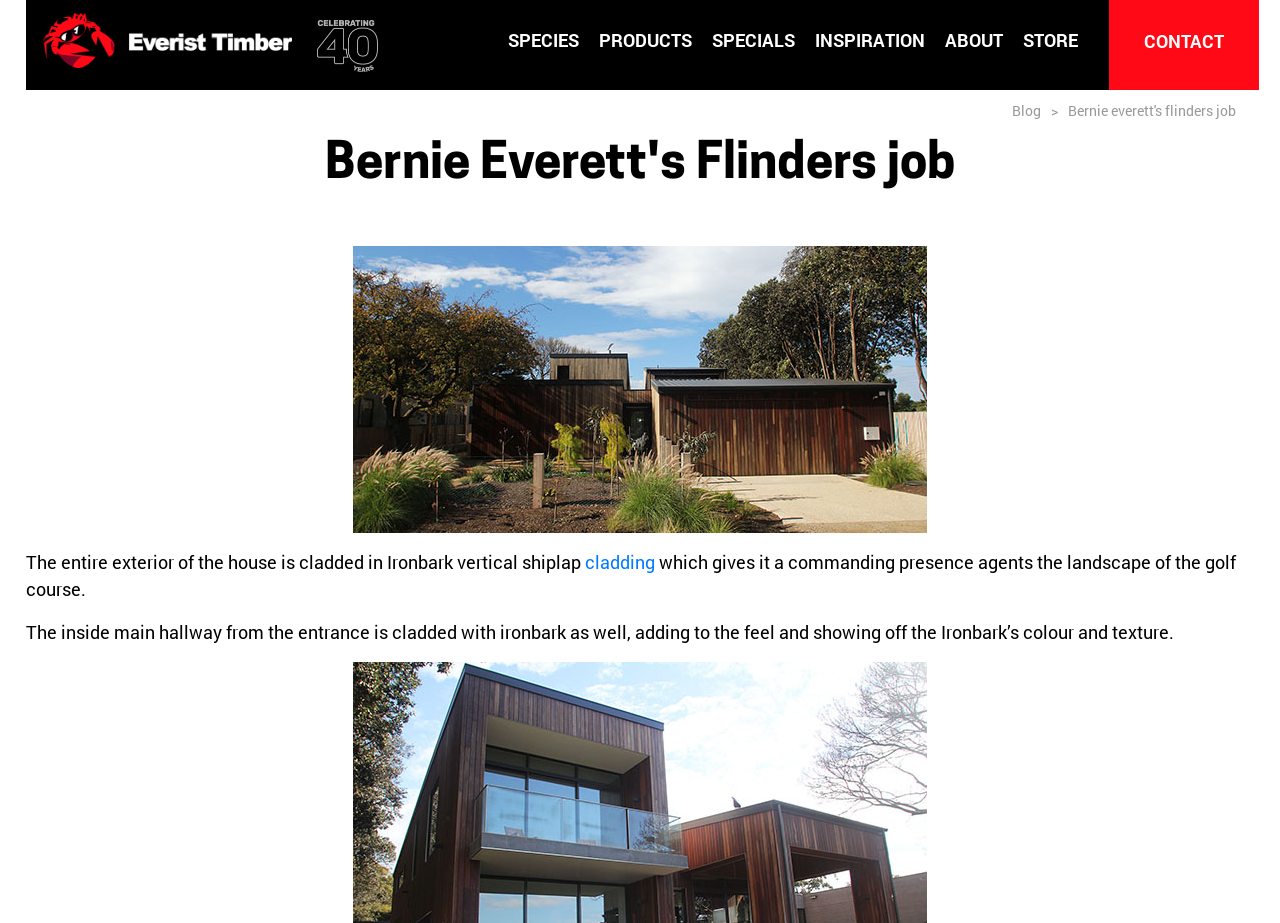Provide a one-word or brief phrase answer to the question:
What is the material used for the exterior cladding of the house?

Ironbark